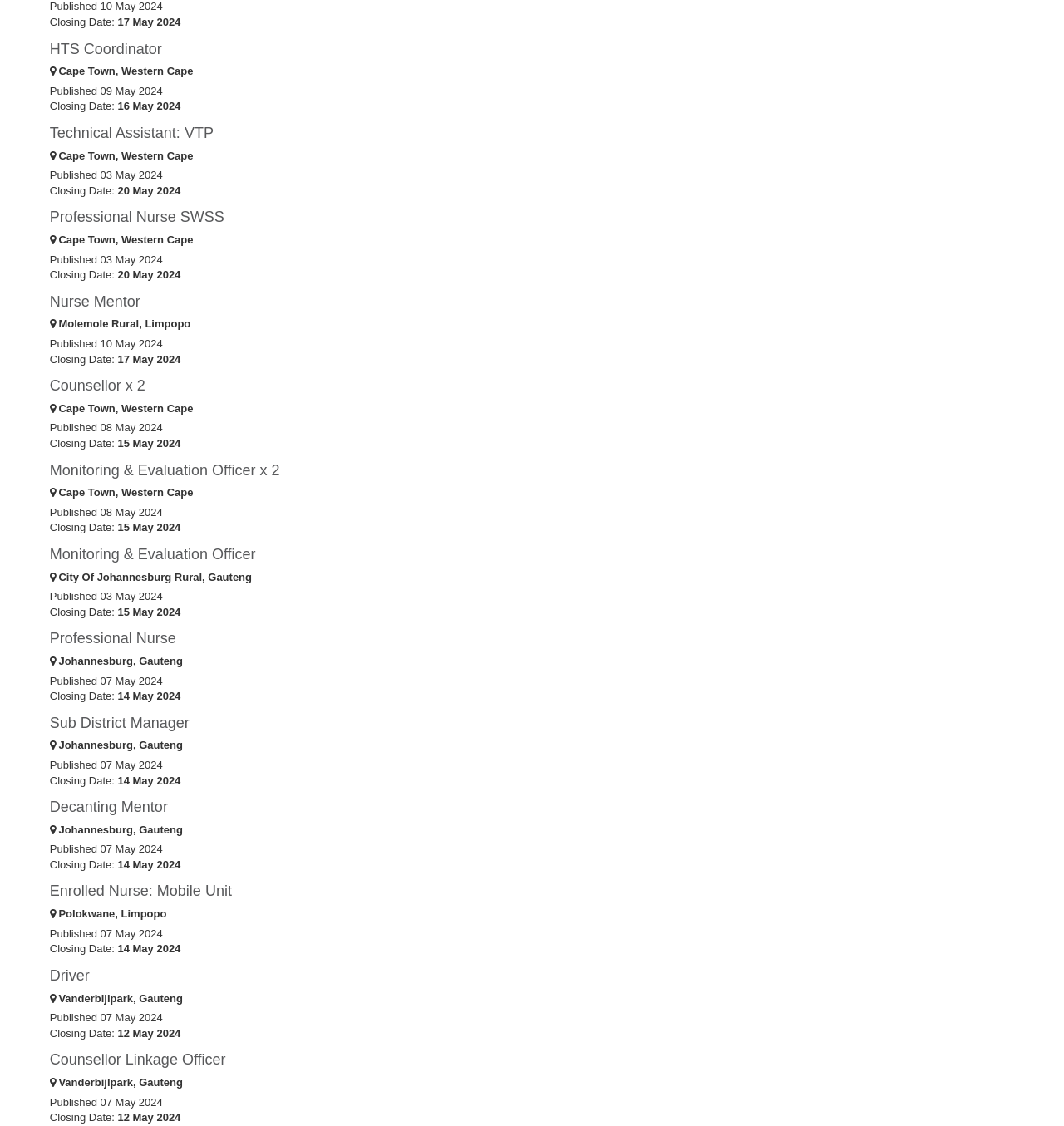Please answer the following question using a single word or phrase: 
What is the publication date of the first job posting?

10 May 2024